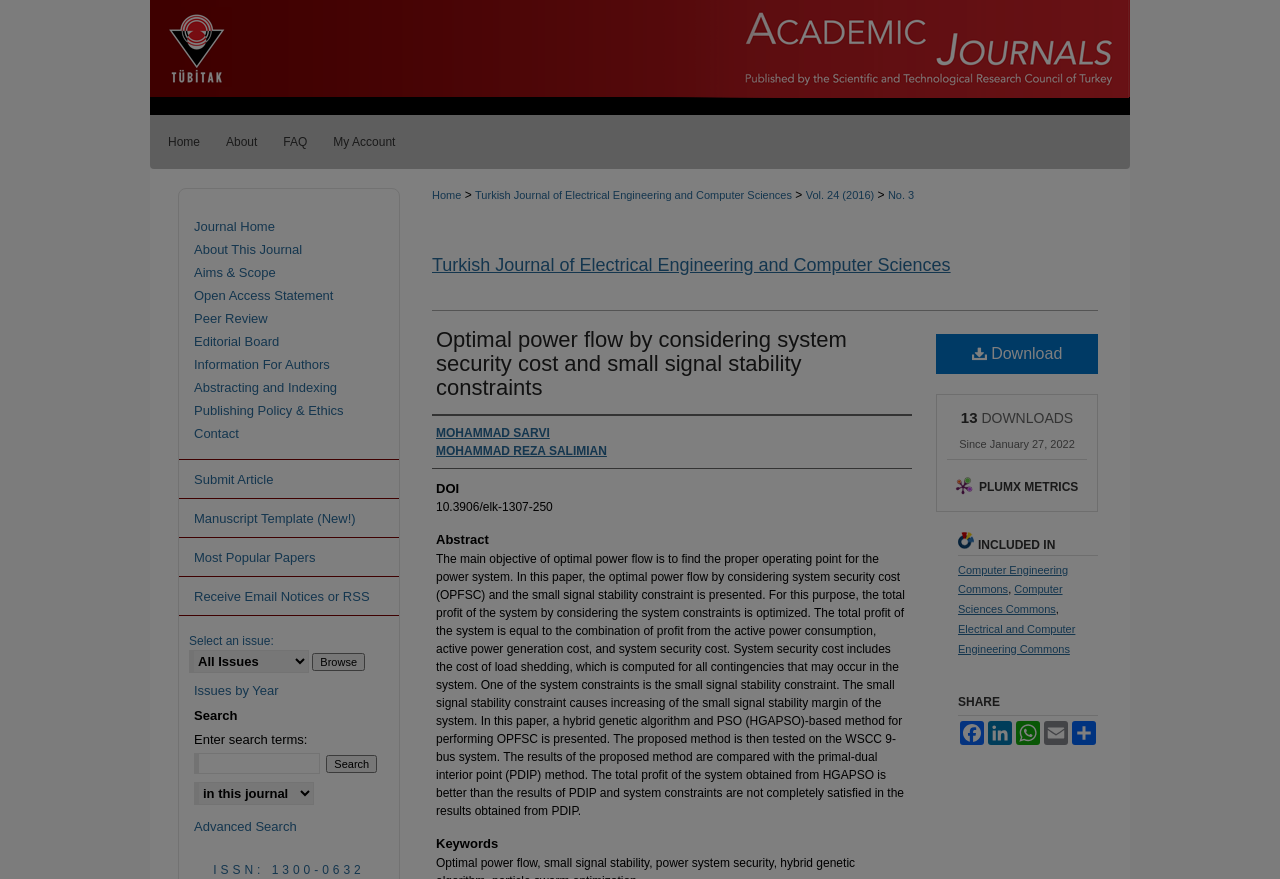Find the bounding box coordinates of the clickable element required to execute the following instruction: "Visit the CONTACT US page". Provide the coordinates as four float numbers between 0 and 1, i.e., [left, top, right, bottom].

None